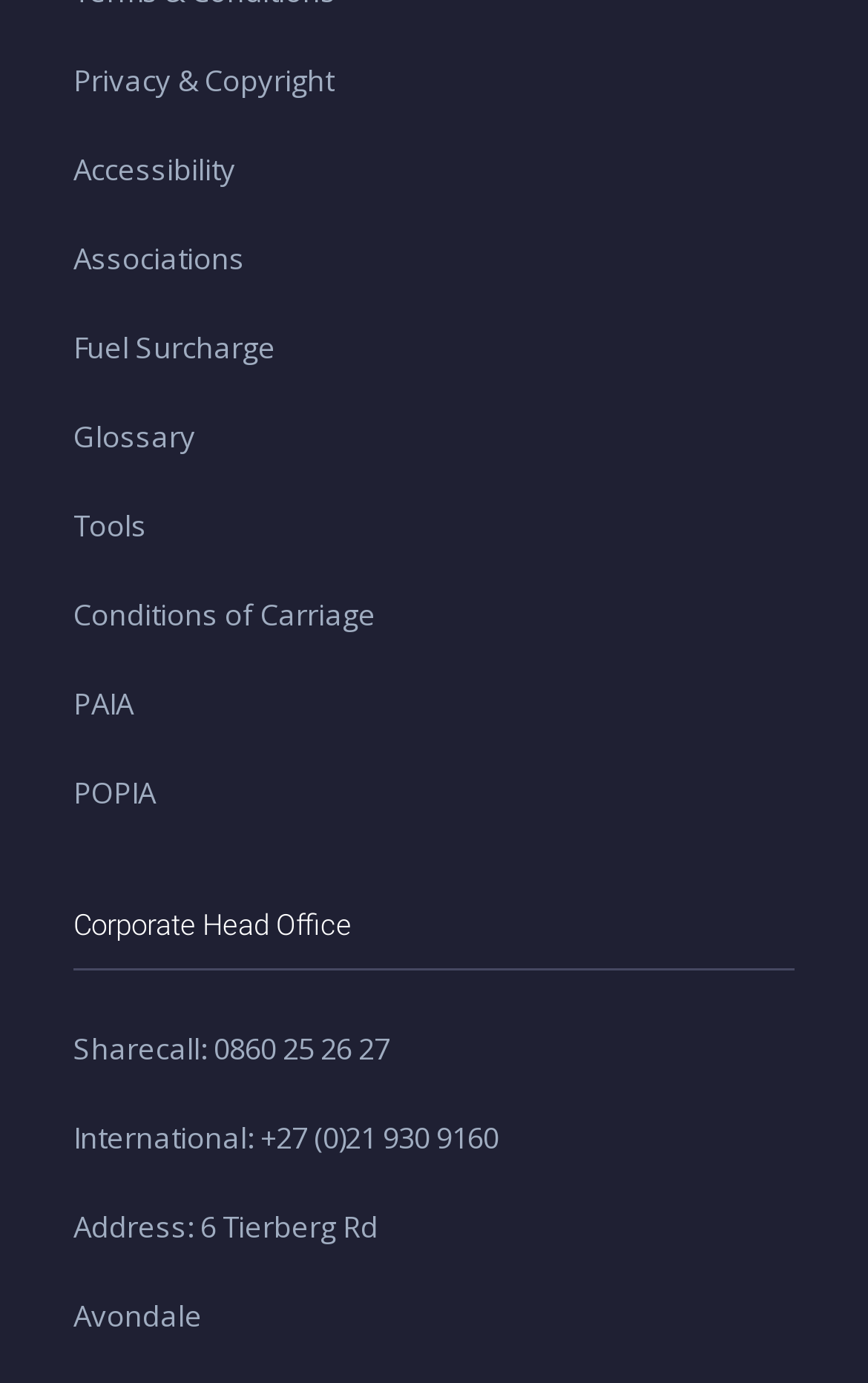Please predict the bounding box coordinates of the element's region where a click is necessary to complete the following instruction: "View privacy and copyright information". The coordinates should be represented by four float numbers between 0 and 1, i.e., [left, top, right, bottom].

[0.085, 0.043, 0.385, 0.072]